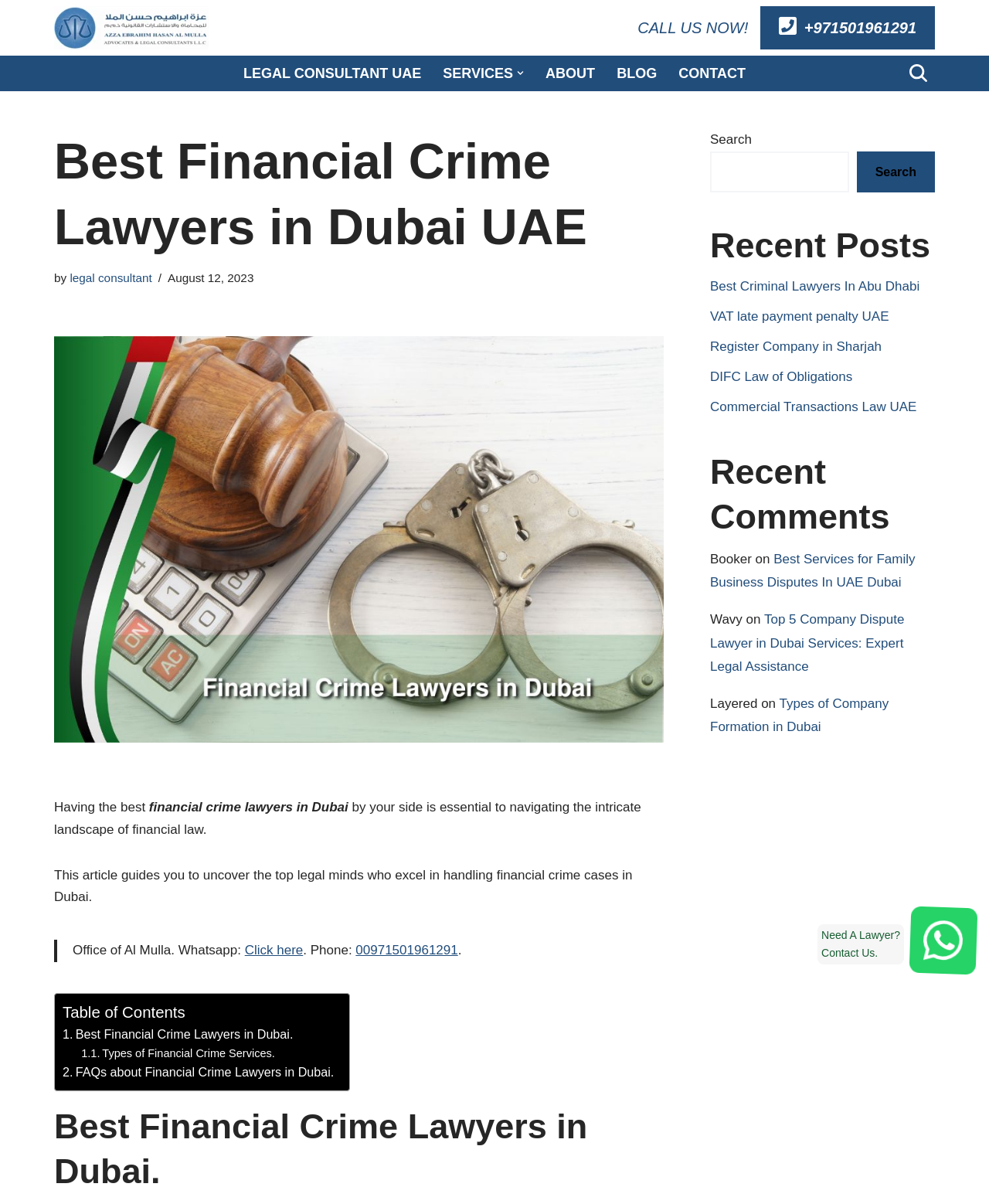How many recent posts are there?
Answer the question with a detailed and thorough explanation.

I counted the recent posts by looking at the complementary element with the heading 'Recent Posts'. There are 5 links to recent posts: 'Best Criminal Lawyers In Abu Dhabi', 'VAT late payment penalty UAE', 'Register Company in Sharjah', 'DIFC Law of Obligations', and 'Commercial Transactions Law UAE'.